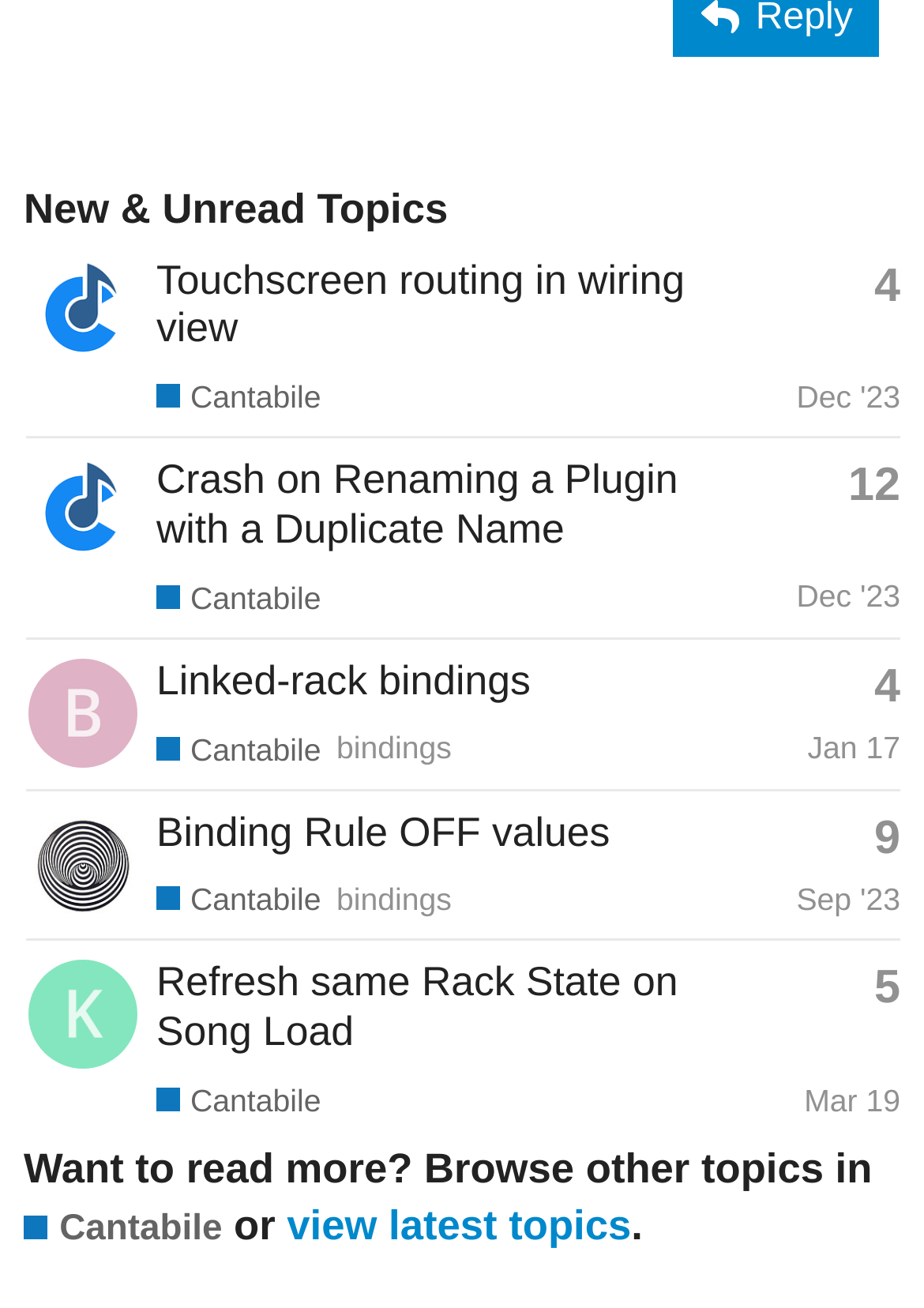Using the details in the image, give a detailed response to the question below:
What is the date range of the topics listed?

I looked at the dates mentioned in the gridcells and found the earliest date to be Dec 8, 2023, and the latest date to be Mar 19, 2024.